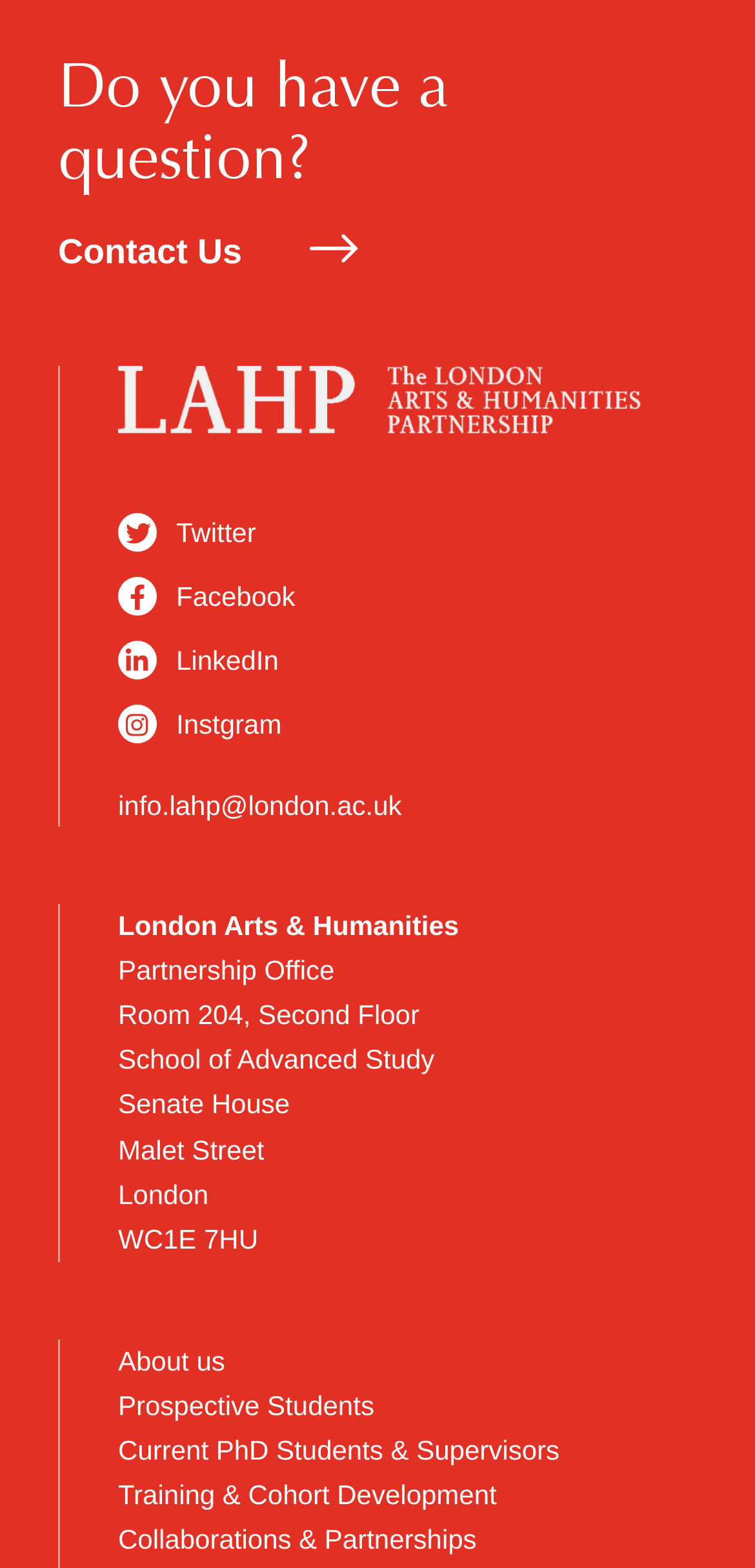Please identify the bounding box coordinates of the area that needs to be clicked to follow this instruction: "Contact us".

[0.077, 0.148, 0.474, 0.172]